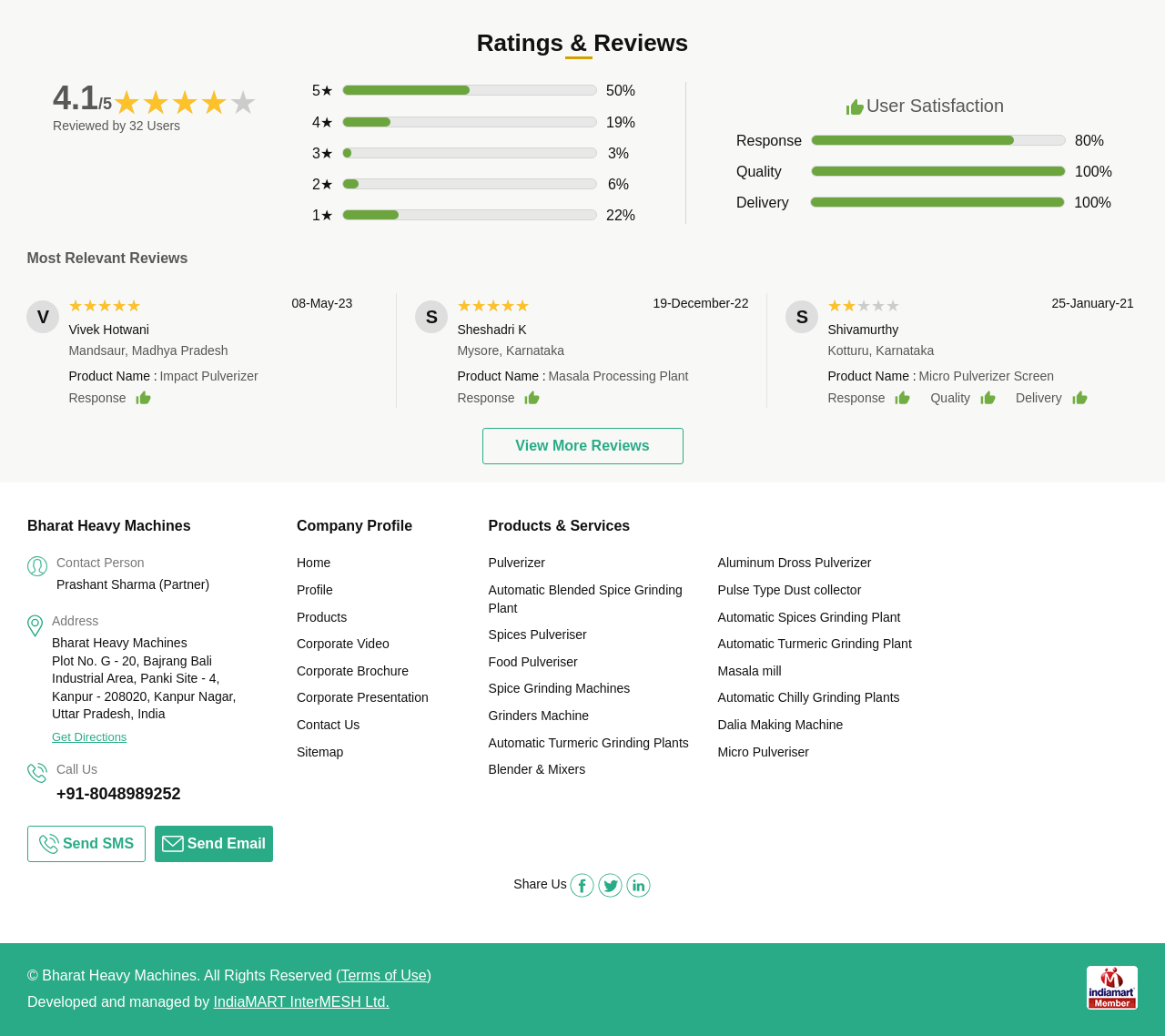Identify the bounding box coordinates for the UI element described as: "Pulse Type Dust collector". The coordinates should be provided as four floats between 0 and 1: [left, top, right, bottom].

[0.616, 0.562, 0.739, 0.576]